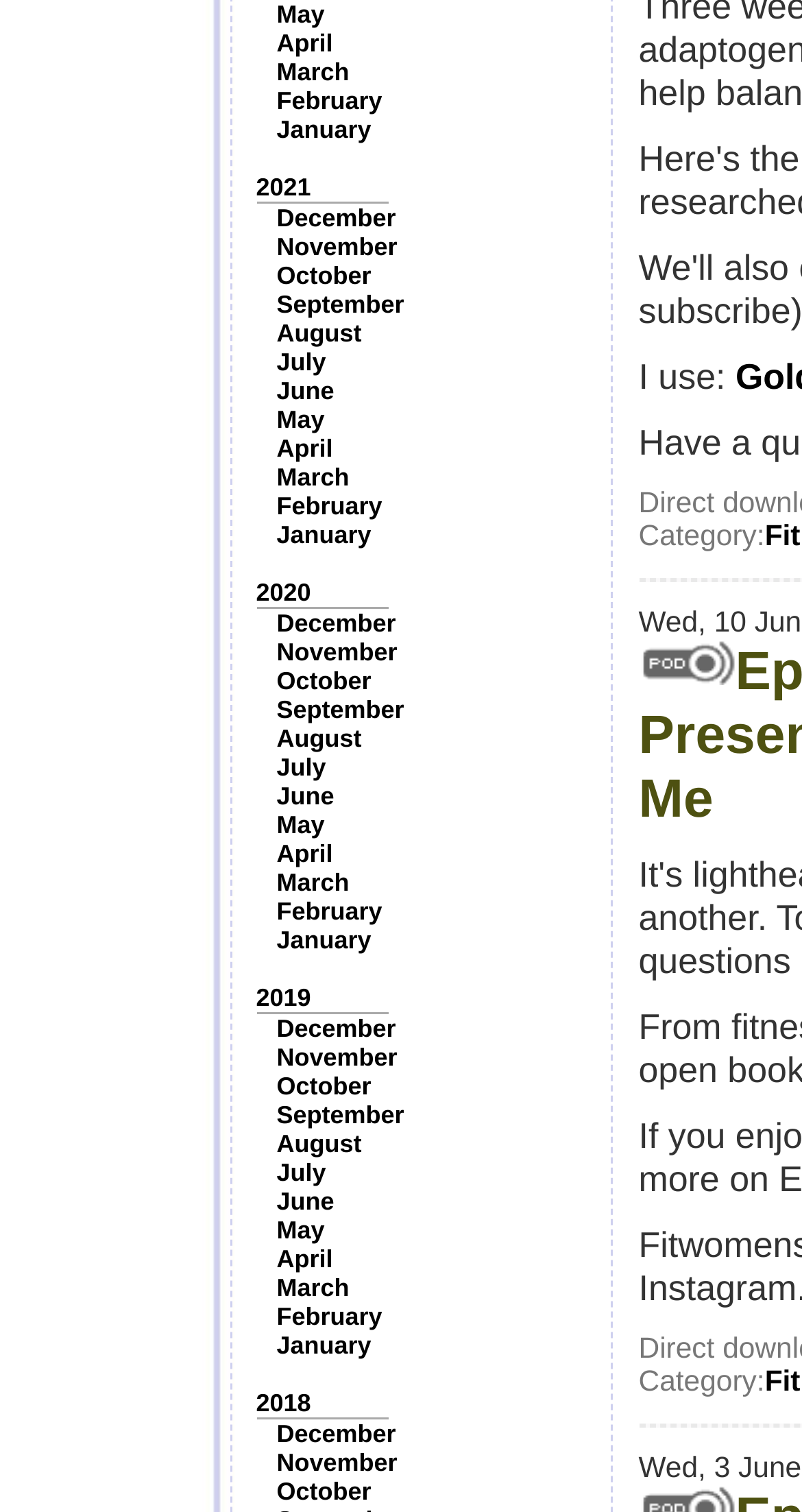Respond to the following question using a concise word or phrase: 
What is the first month listed under 2021?

May